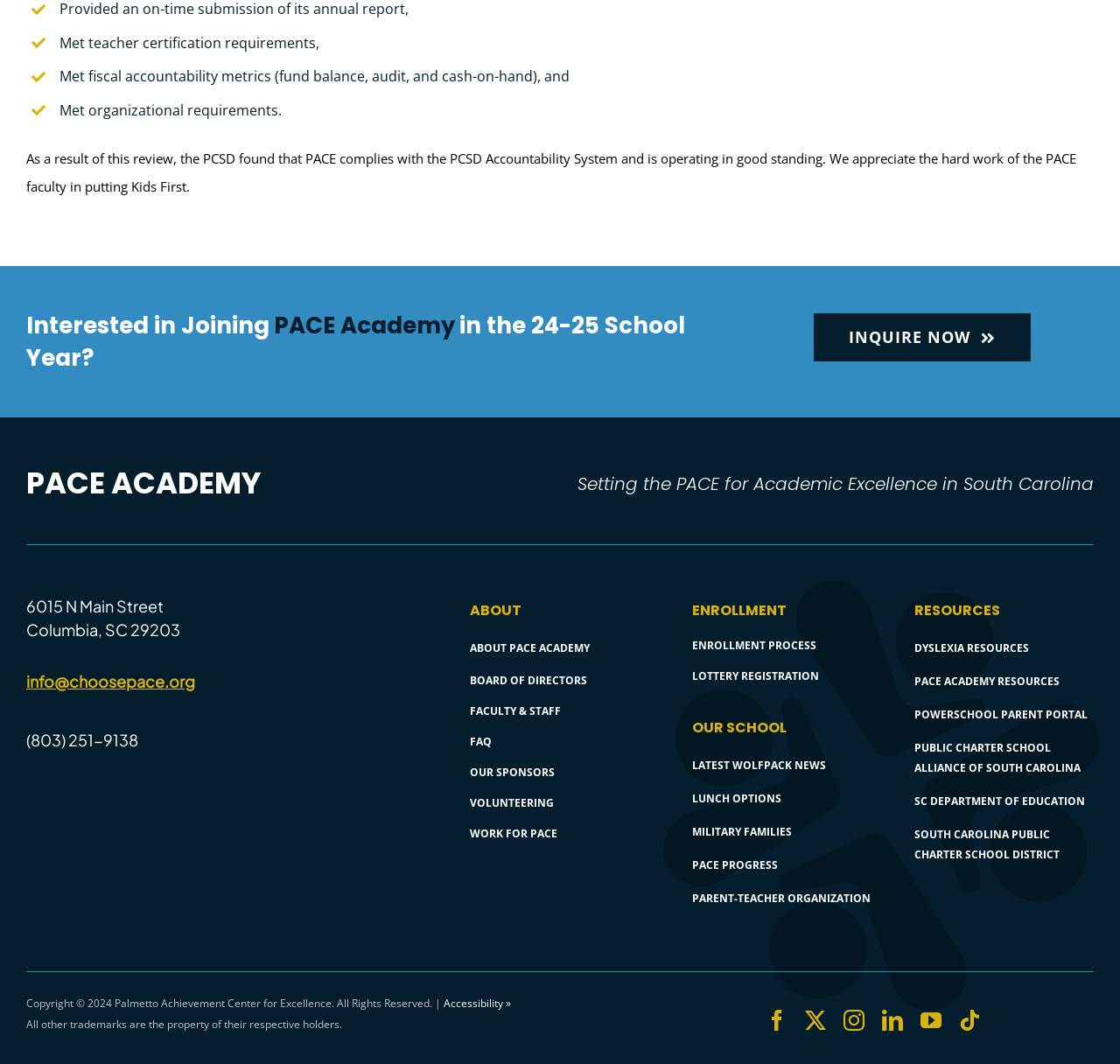What is the name of the academy?
Craft a detailed and extensive response to the question.

The name of the academy can be found in the heading element with the text 'PACE ACADEMY' located at the top of the webpage.